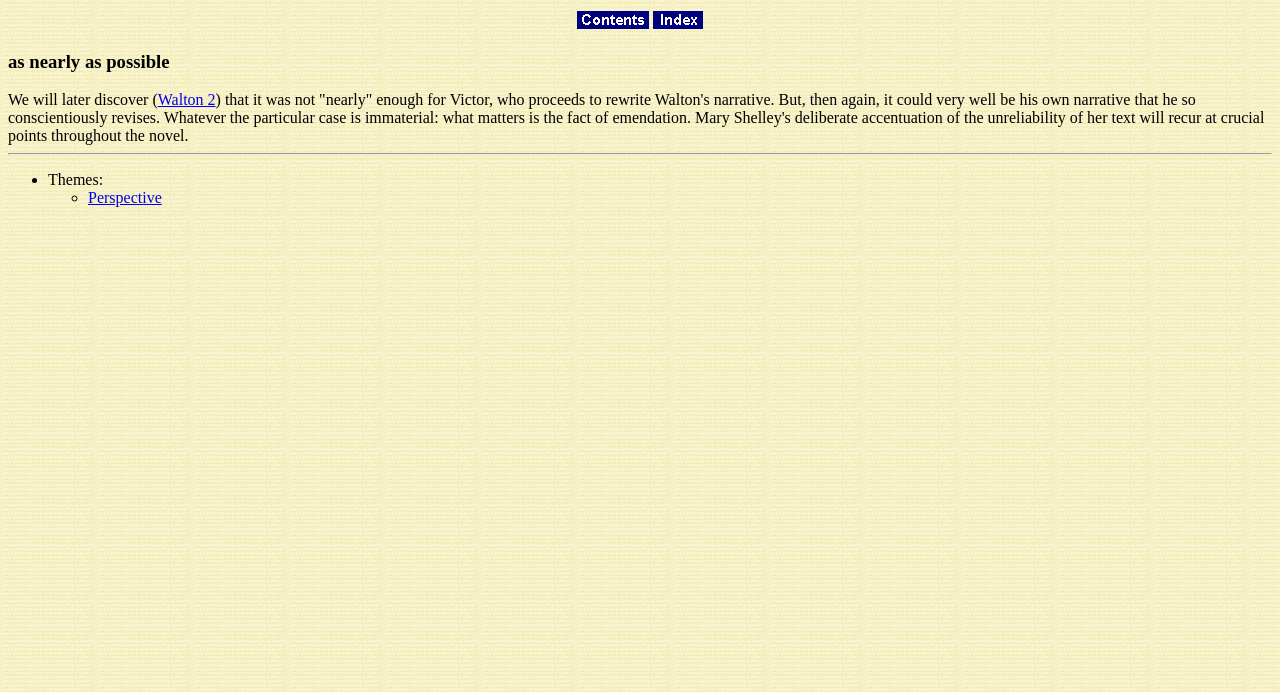Refer to the image and provide a thorough answer to this question:
What is the topic being discussed in the text?

By analyzing the StaticText elements, it appears that the text is discussing Mary Shelley's novel, specifically the themes and narrative structure of the book.